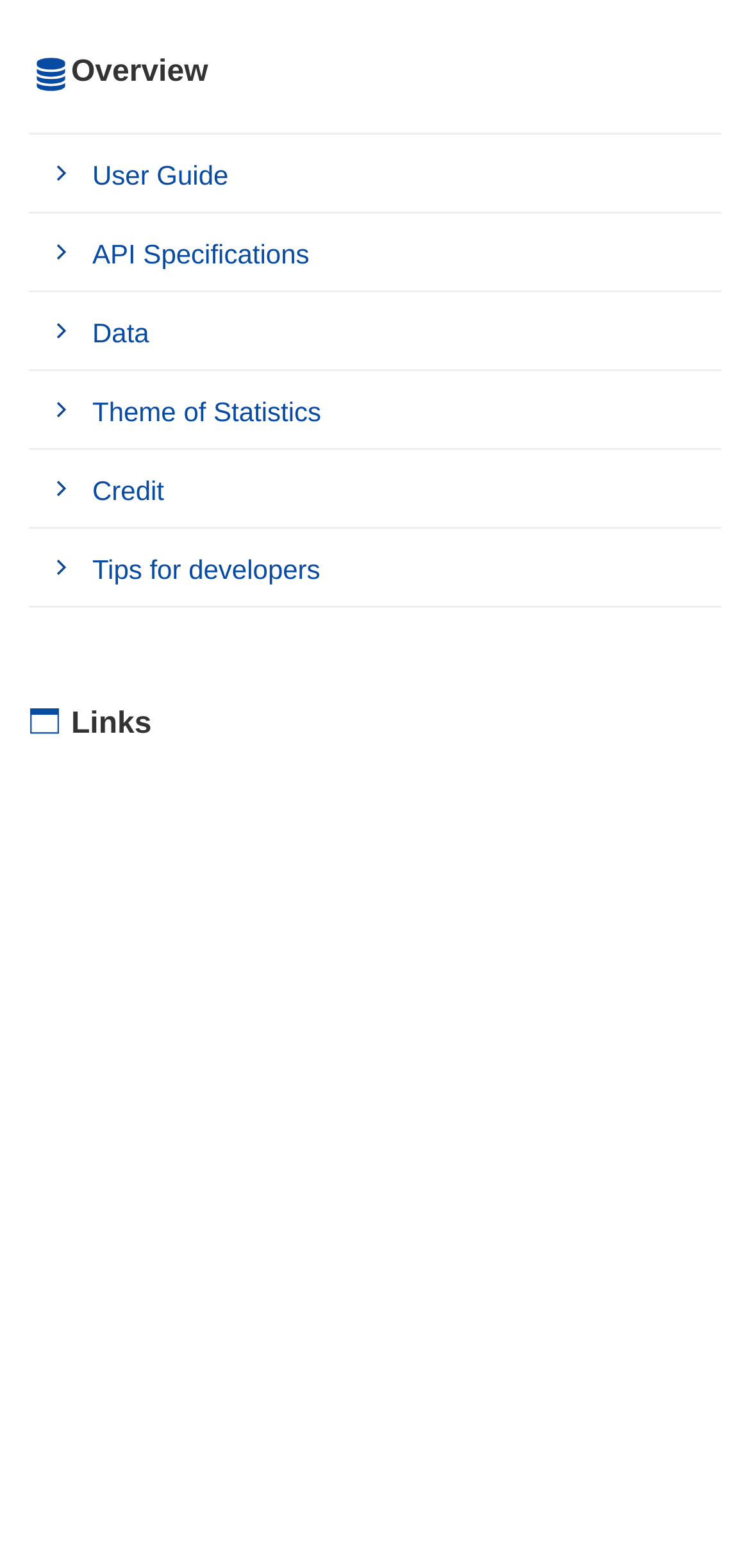With reference to the image, please provide a detailed answer to the following question: What is the last link in the navigation section?

By examining the navigation section, I found that the last link is 'Tips for developers', which is located at the bottom of the navigation section with a bounding box coordinate of [0.038, 0.338, 0.962, 0.388].